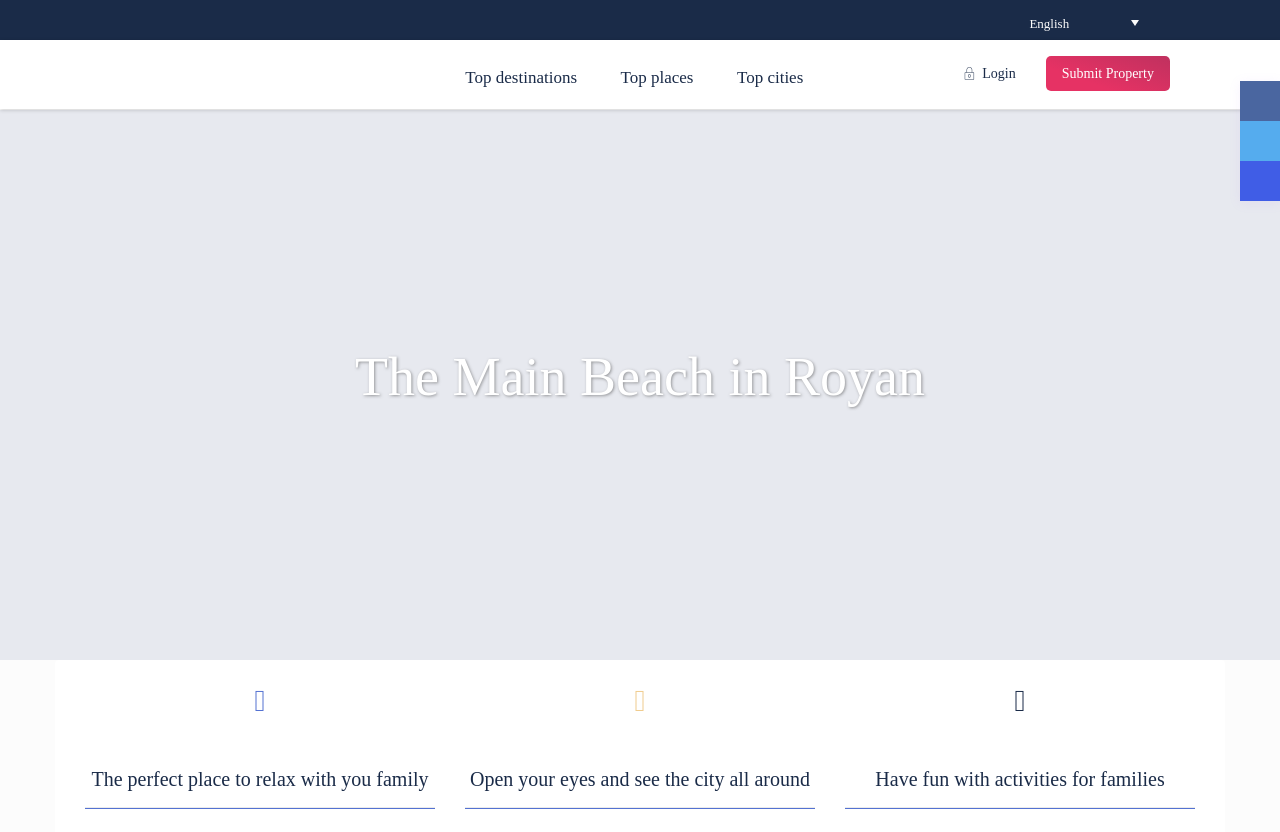Calculate the bounding box coordinates of the UI element given the description: "Women and Work".

None